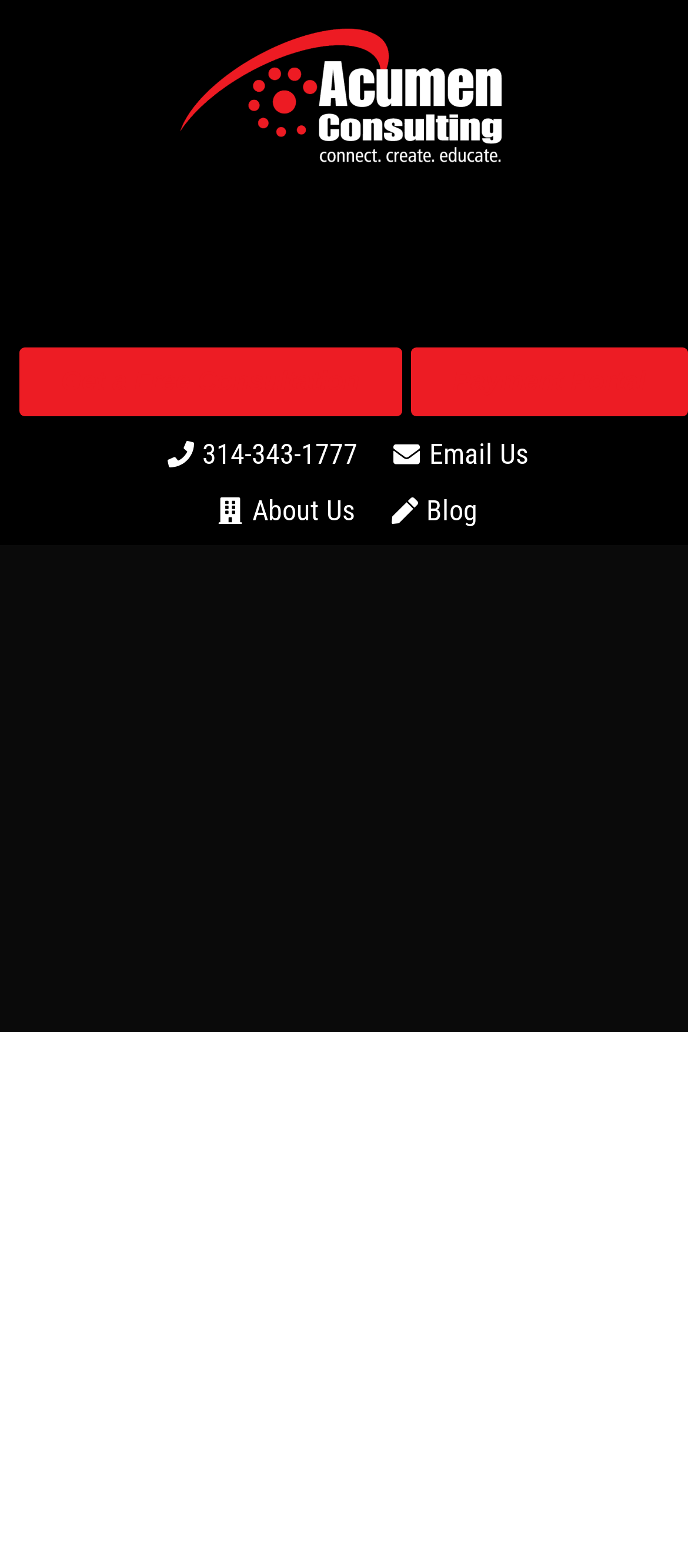What is the purpose of the company?
Could you please answer the question thoroughly and with as much detail as possible?

I inferred the purpose of the company from the root element 'Security Services Upgrade | Windows 11 | Acumen Consulting' and the heading 'Your Security is vitally important' which suggests that the company is focused on providing security services.